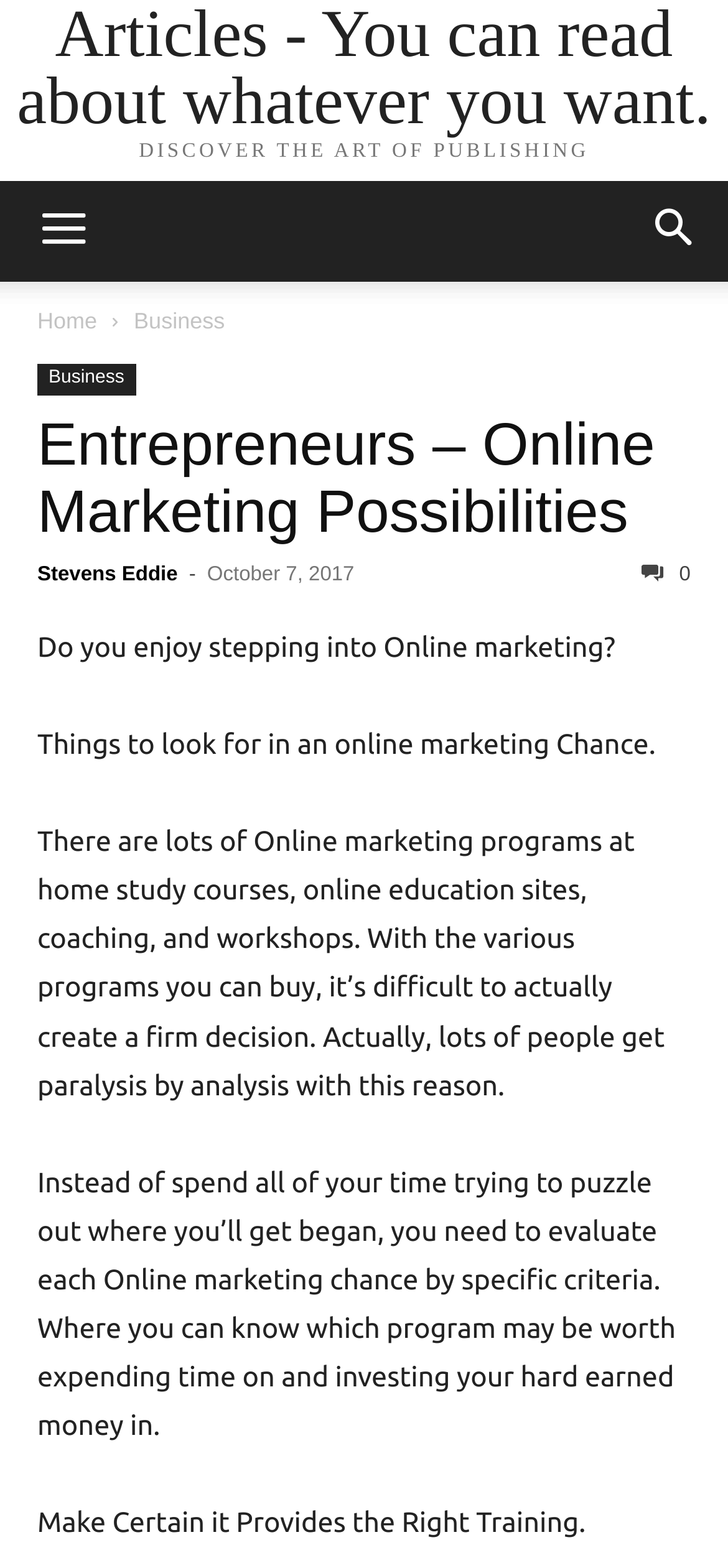Provide a one-word or short-phrase response to the question:
What is the topic of the article?

Online marketing